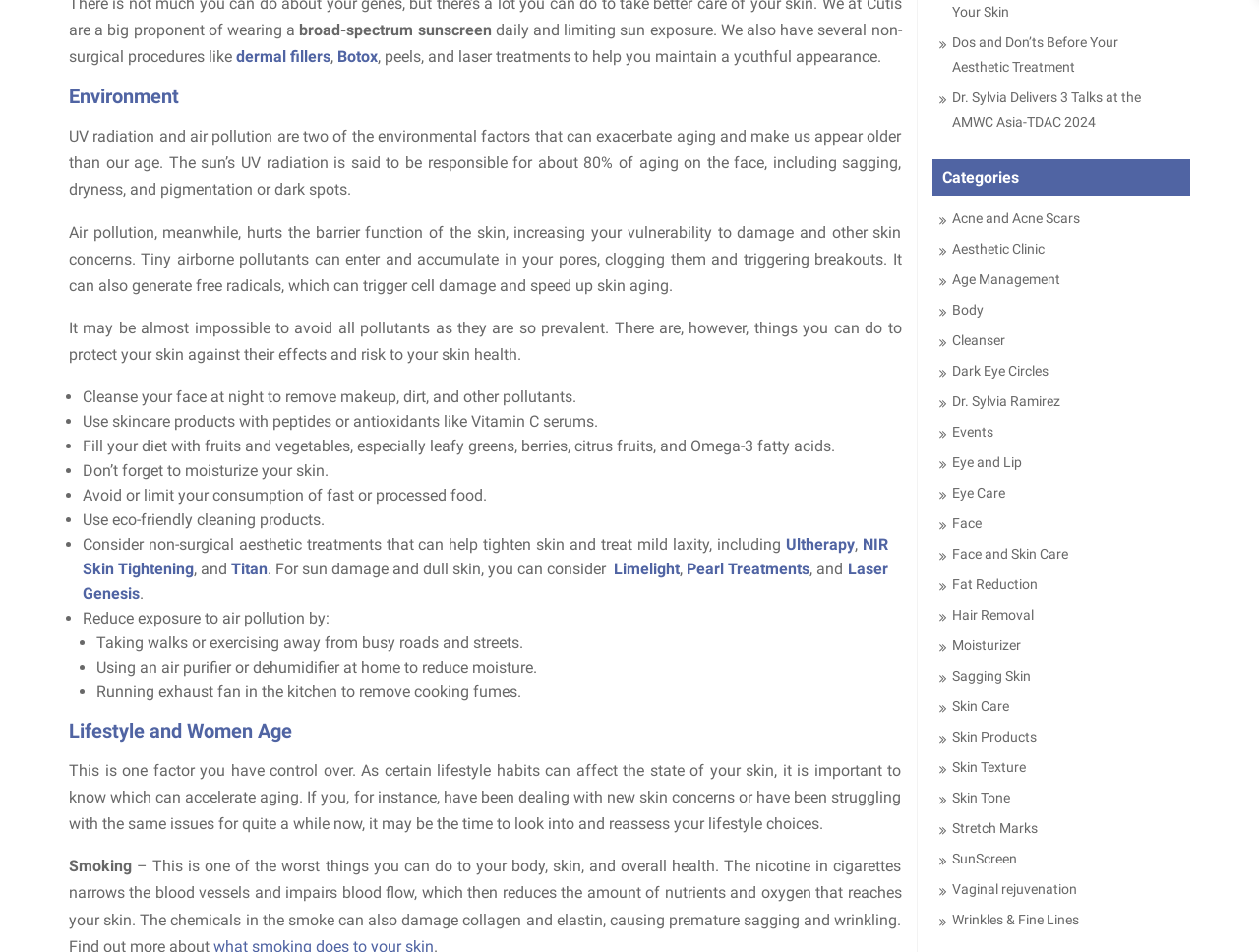Identify the bounding box coordinates of the clickable region necessary to fulfill the following instruction: "Click on 'dermal fillers'". The bounding box coordinates should be four float numbers between 0 and 1, i.e., [left, top, right, bottom].

[0.188, 0.049, 0.262, 0.069]